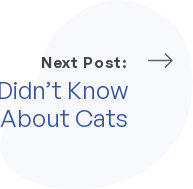Please answer the following question as detailed as possible based on the image: 
What direction does the arrow graphic point?

The arrow graphic is described as pointing right, which implies that it is directing the user's attention to the right side of the webpage, likely towards the next article.